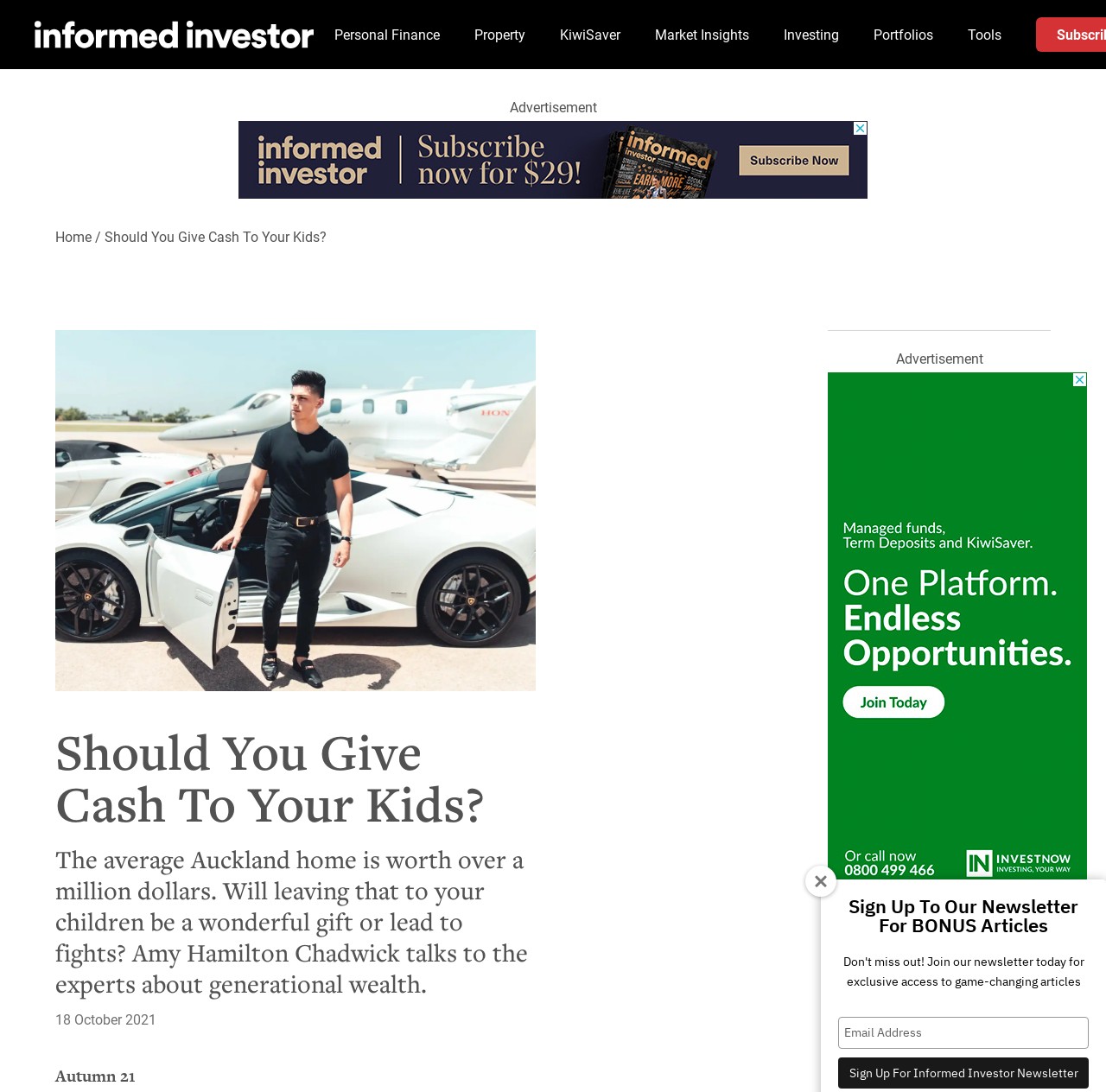Identify the bounding box coordinates necessary to click and complete the given instruction: "Go to Home".

[0.05, 0.208, 0.083, 0.225]